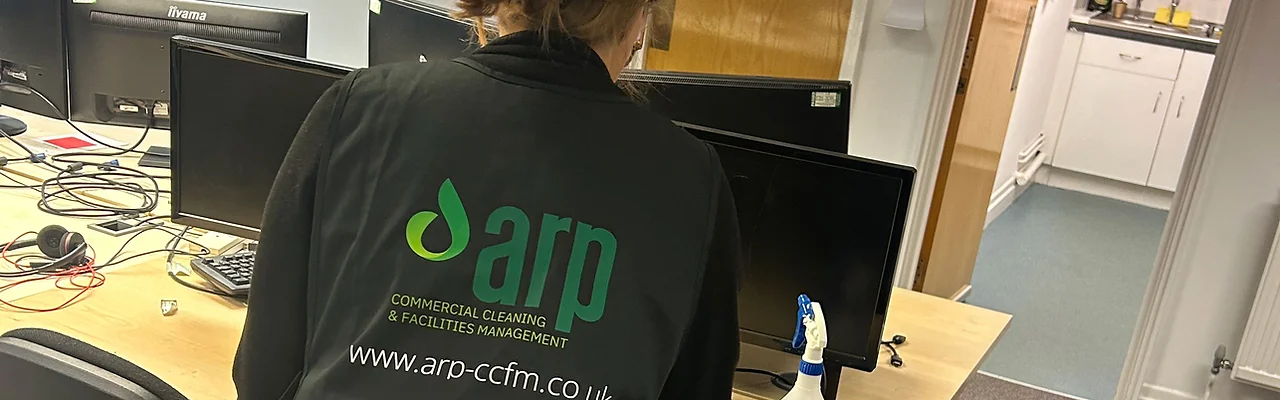What can be seen in the background of the image?
Kindly offer a detailed explanation using the data available in the image.

In the background of the image, a glimpse of a well-organized kitchen area can be seen, which highlights the comprehensive cleaning services provided by ARP across various settings.